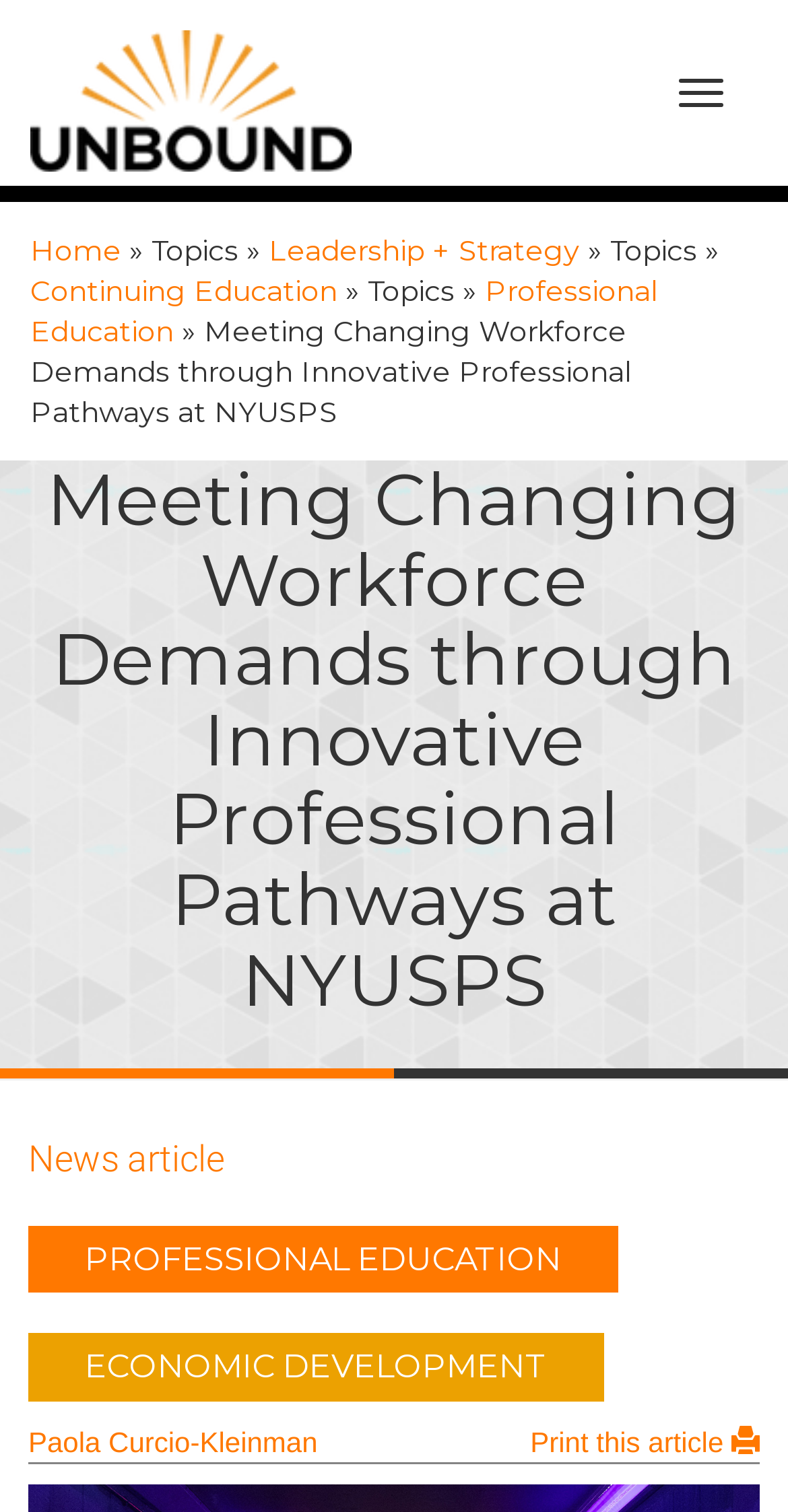Identify the bounding box coordinates necessary to click and complete the given instruction: "Click on Unbound - Reinventing Higher Education".

[0.0, 0.0, 0.485, 0.134]